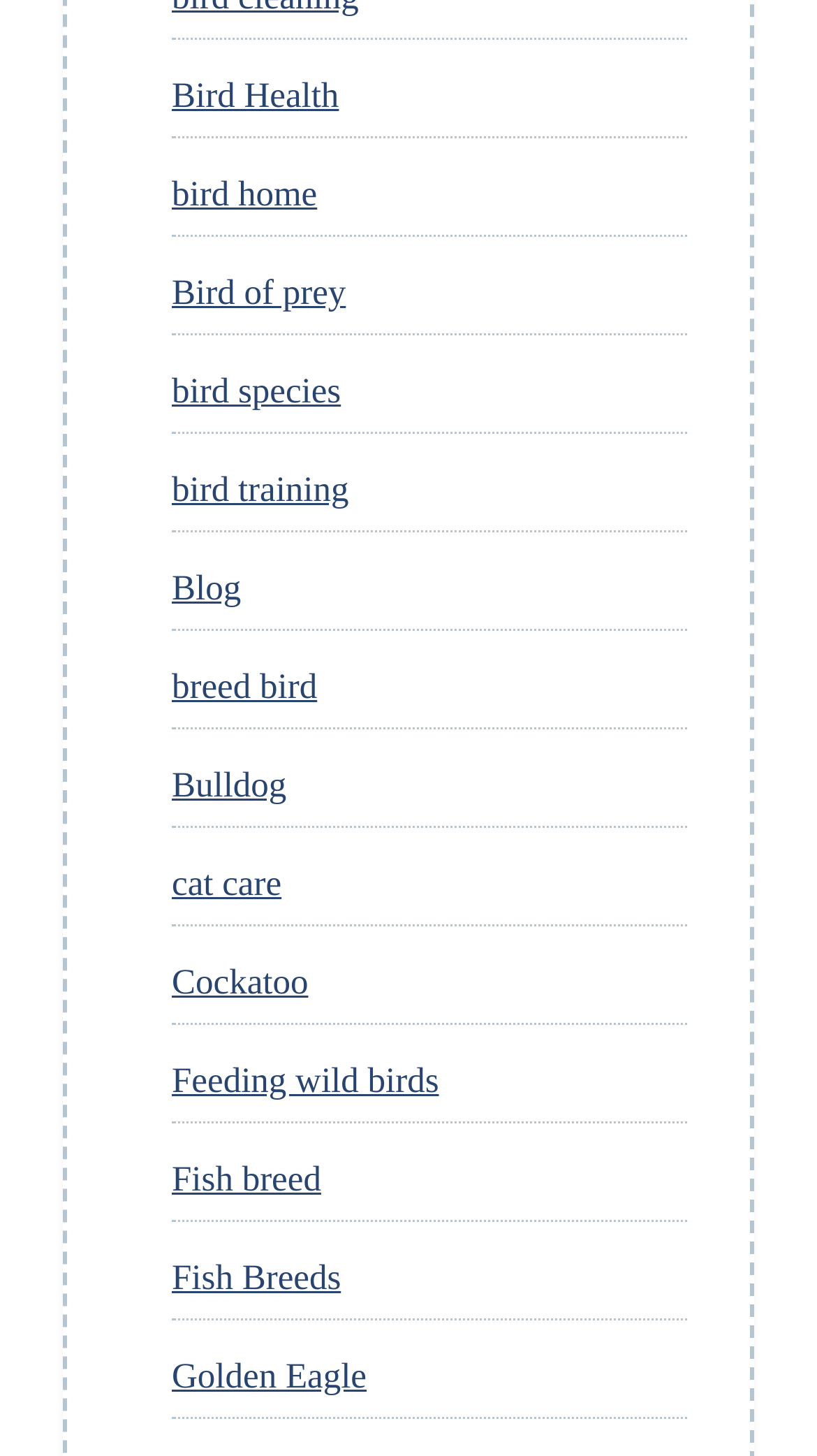Specify the bounding box coordinates of the region I need to click to perform the following instruction: "learn about Cockatoo". The coordinates must be four float numbers in the range of 0 to 1, i.e., [left, top, right, bottom].

[0.21, 0.661, 0.377, 0.689]